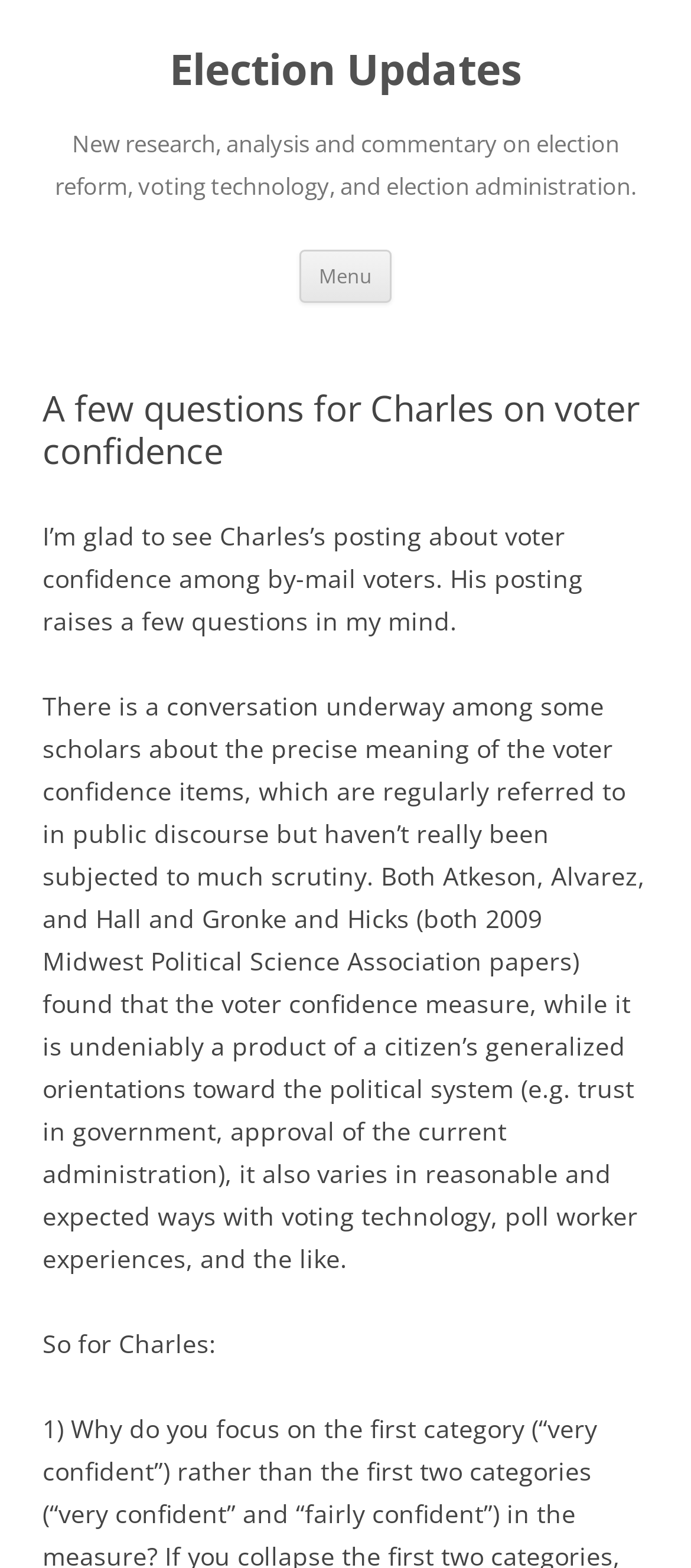Explain in detail what you observe on this webpage.

The webpage is focused on election updates, with a prominent heading "Election Updates" at the top left corner of the page. Below this heading, there is a link with the same text, "Election Updates", positioned slightly to the right. 

A brief description of the webpage's content is provided in a heading that spans almost the entire width of the page, stating that it offers "New research, analysis and commentary on election reform, voting technology, and election administration."

On the top right side of the page, there is a button labeled "Menu" and a link "Skip to content" adjacent to it. 

The main content of the webpage is divided into sections, with a heading "A few questions for Charles on voter confidence" at the top. This is followed by a block of text that discusses voter confidence among by-mail voters, raising a few questions in response to a previous posting. 

Below this, there is a lengthy paragraph that delves into the nuances of voter confidence measures, citing research papers from the Midwest Political Science Association. The text explains how voter confidence is influenced by various factors, including voting technology and poll worker experiences. 

Finally, there is a brief sentence "So for Charles:" that appears to be a transition to further discussion or questions.